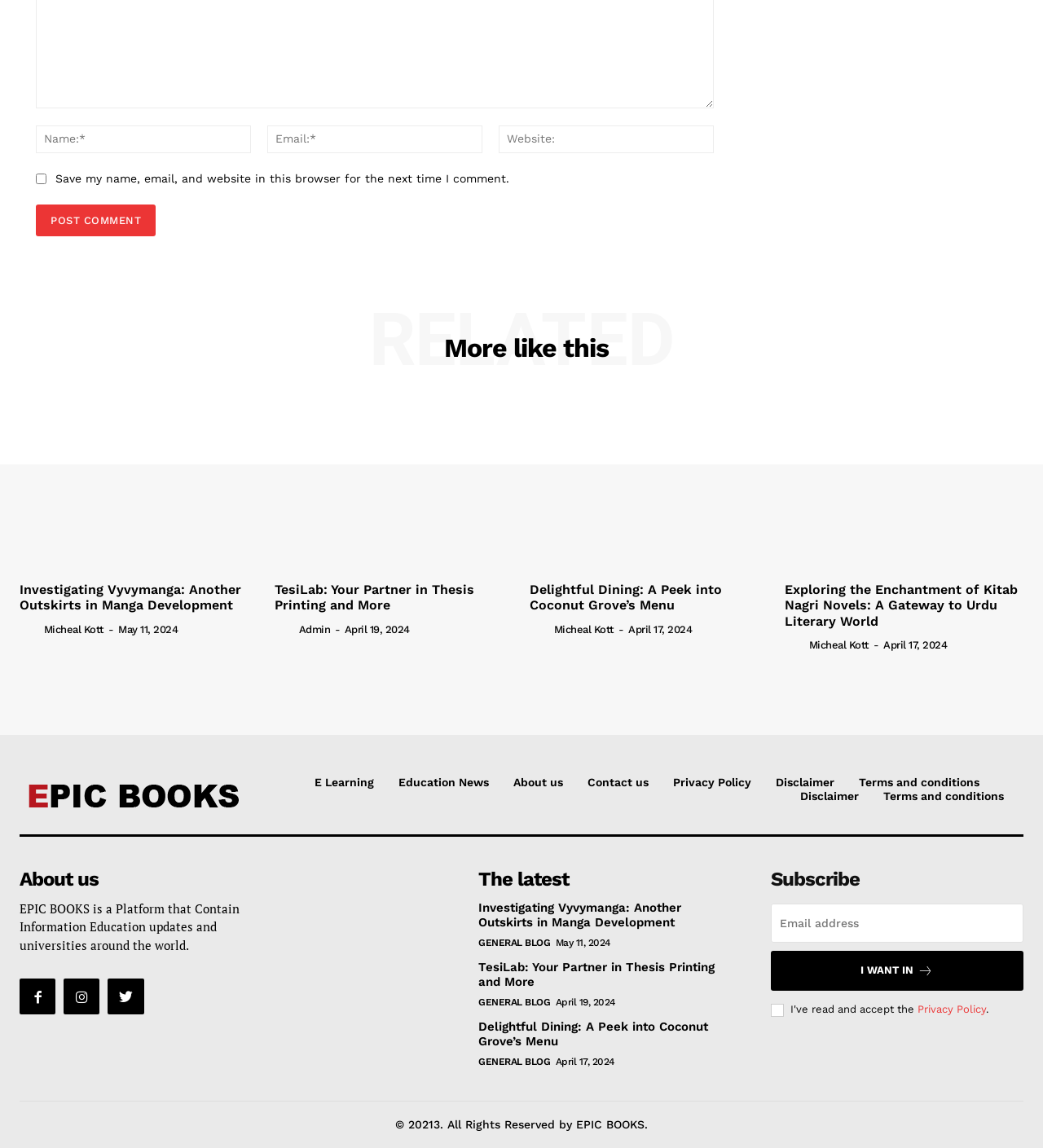Provide the bounding box coordinates of the UI element that matches the description: "Terms and conditions".

[0.847, 0.687, 0.962, 0.699]